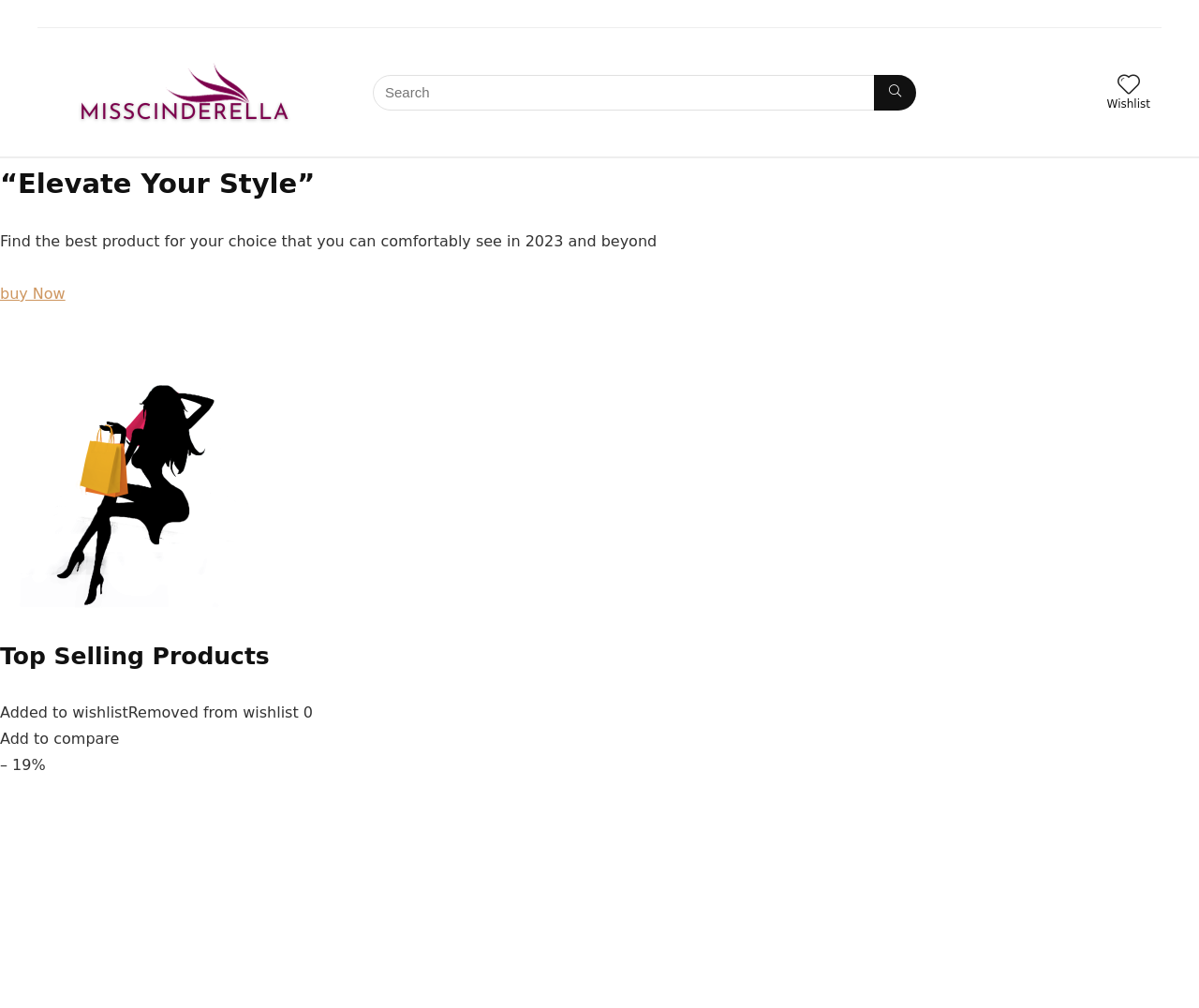What is the category of the product mentioned?
Look at the image and respond with a single word or a short phrase.

Home and kitchen products